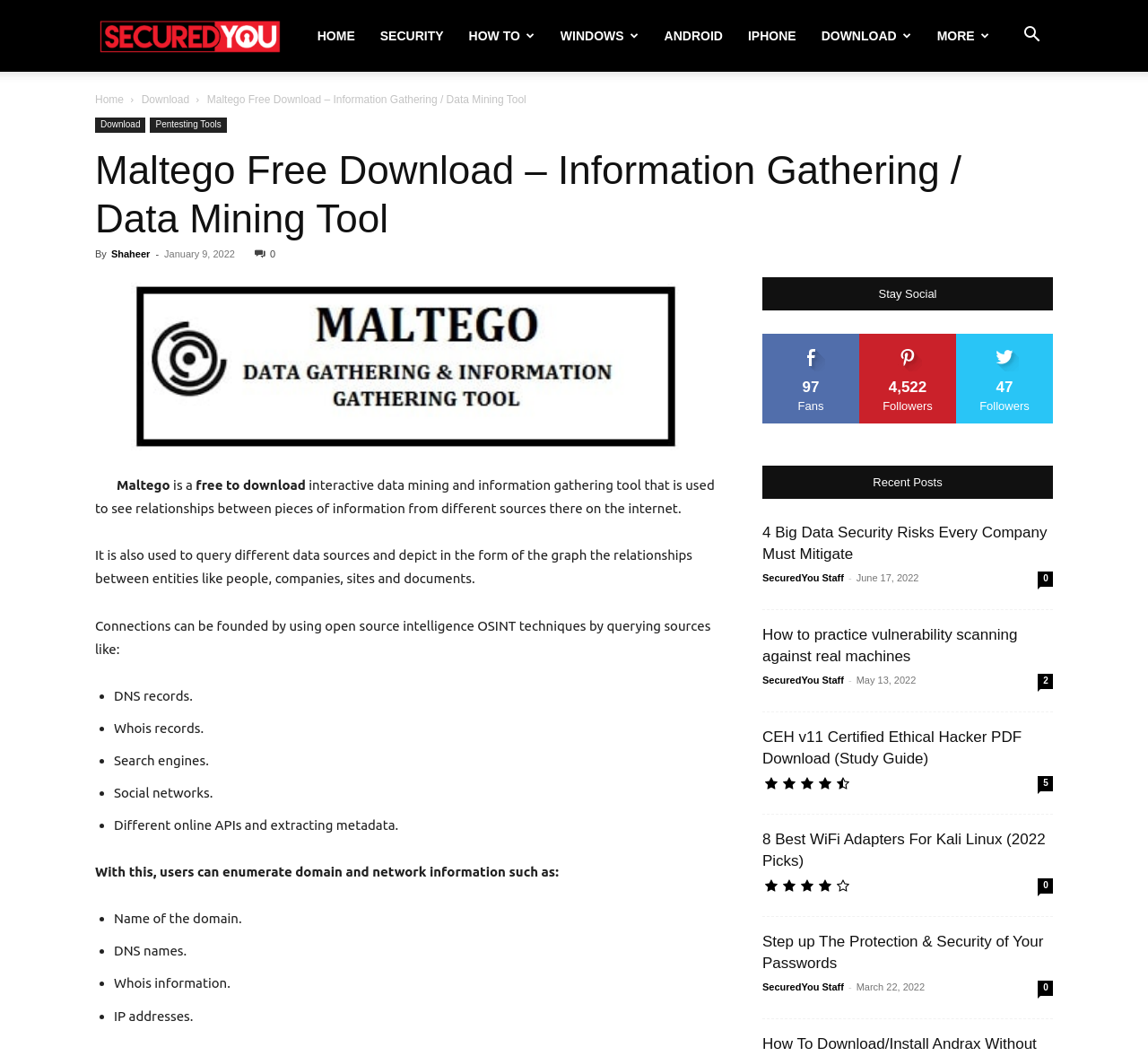Extract the bounding box coordinates for the UI element described as: "Download".

[0.704, 0.0, 0.805, 0.068]